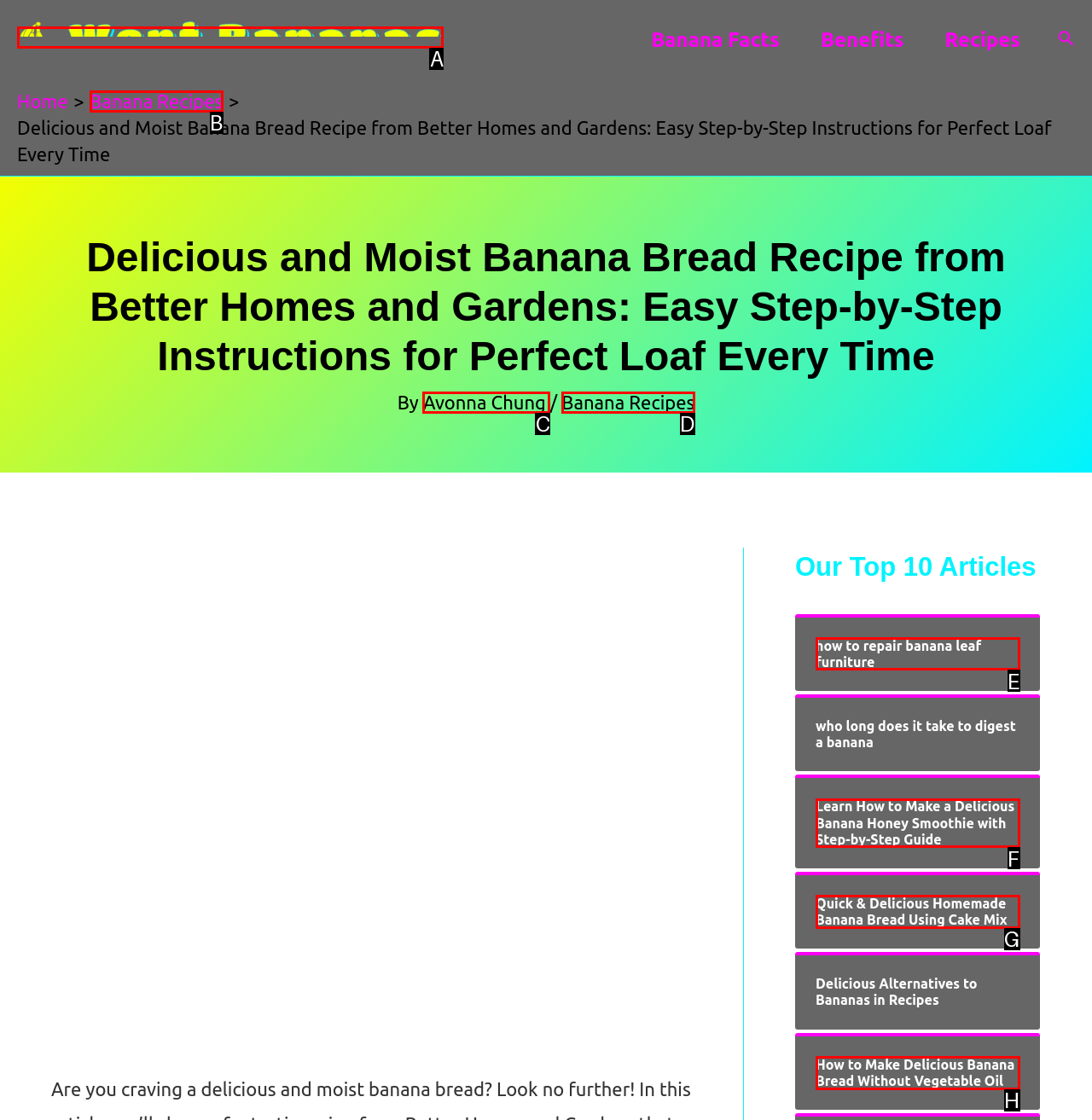Identify the correct letter of the UI element to click for this task: Click the Went Bananas logo
Respond with the letter from the listed options.

A